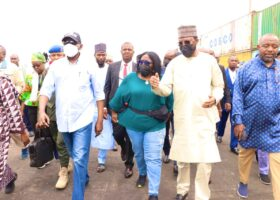Explain what is happening in the image with elaborate details.

In this image, a group of individuals is seen walking through a port area, engaged in conversation and seemingly discussing important matters. Among them, a woman in a green top and carrying a bag stands out, while a man in traditional attire and sunglasses gestures as he speaks, indicating his role in the discussion. The scene reflects a collaborative effort, possibly related to logistics or maritime operations, as the backdrop features shipping containers, suggesting the context is set in a bustling port environment. This gathering might be connected to ongoing initiatives or reviews pertaining to port management and operations, emphasizing the importance of oversight and collaboration among stakeholders in the maritime industry.